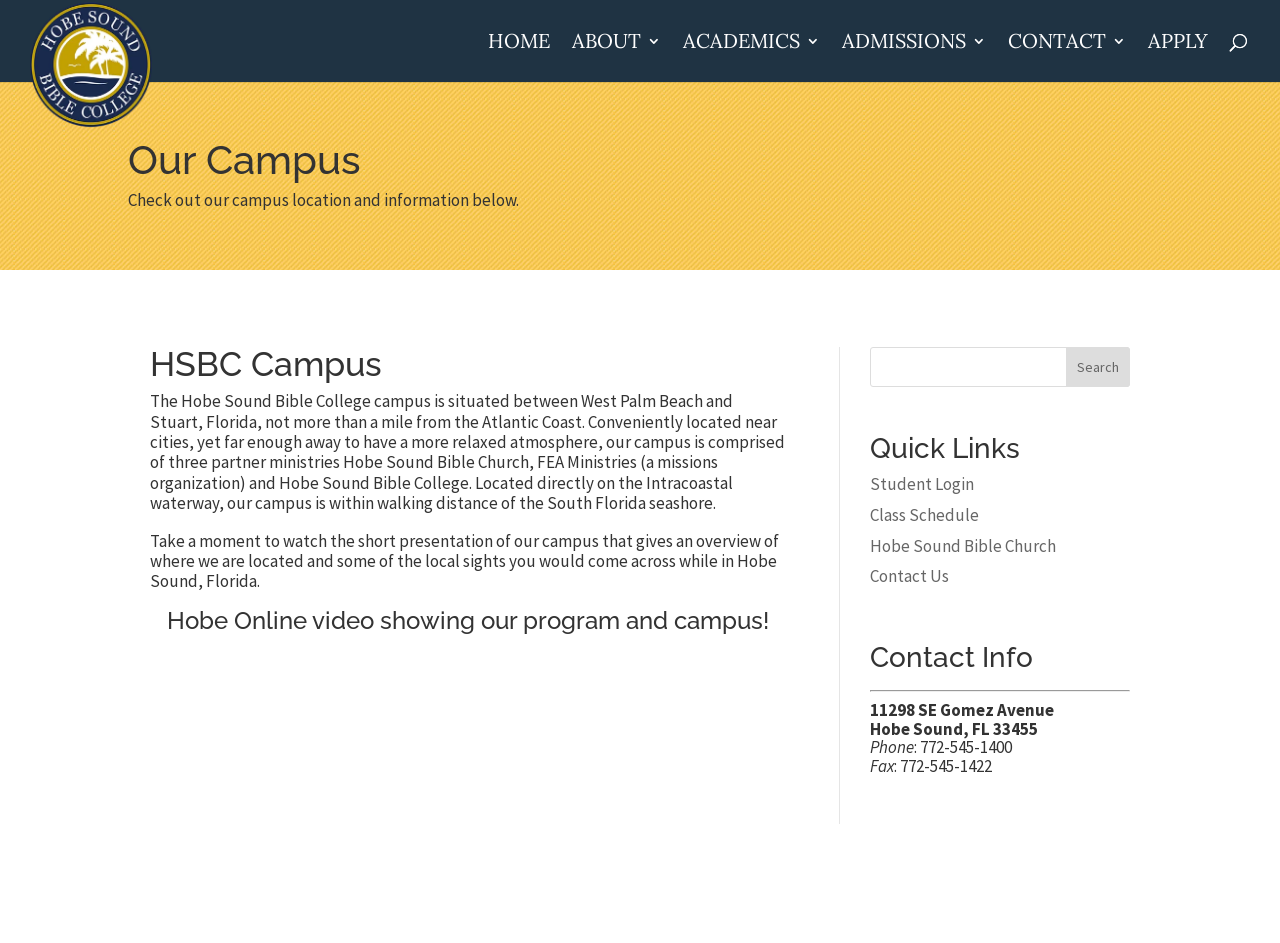Please provide a detailed answer to the question below based on the screenshot: 
What is the purpose of the search bar?

The search bar is located under the 'Hobe Online video showing our program and campus!' heading, and it allows users to search for specific information related to the campus.